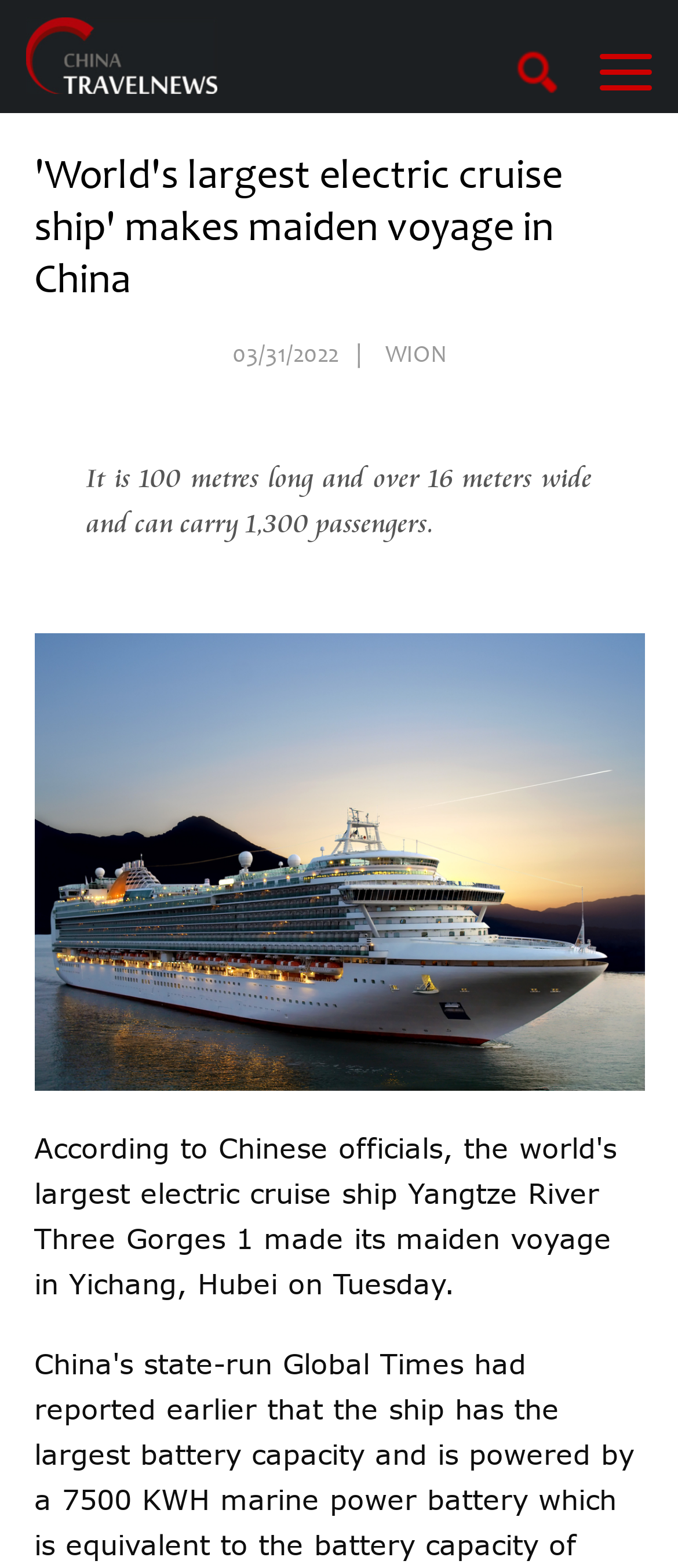Can you give a comprehensive explanation to the question given the content of the image?
What is the date of the article?

The date of the article can be found in the text '03/31/2022' which is located between the heading and the text description, and is separated from the heading by a vertical line.